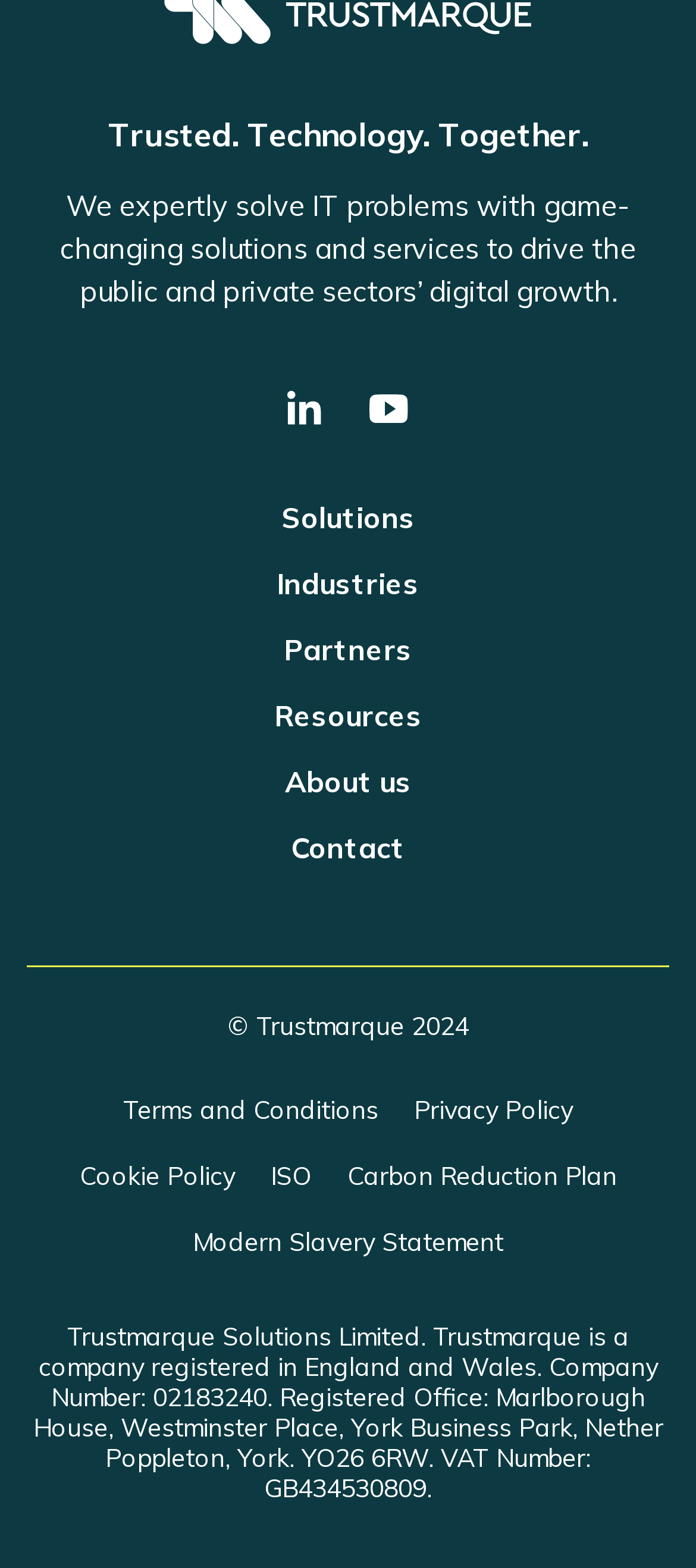Please examine the image and answer the question with a detailed explanation:
What is the company name?

The company name can be found in the StaticText element with the text 'Trustmarque Solutions Limited.' which is located at the bottom of the webpage.